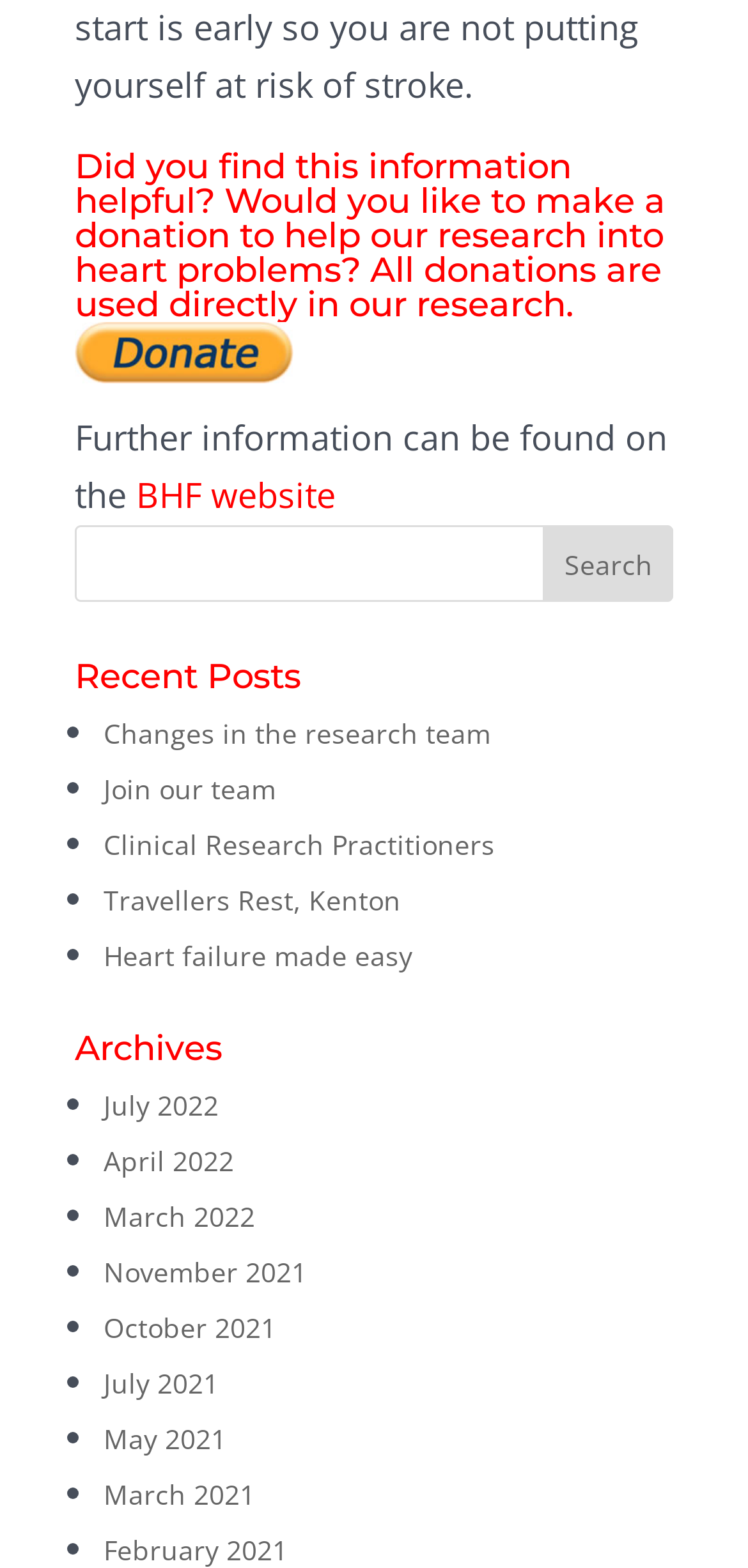Locate the bounding box coordinates of the element that should be clicked to execute the following instruction: "Visit the BHF website".

[0.182, 0.301, 0.449, 0.33]